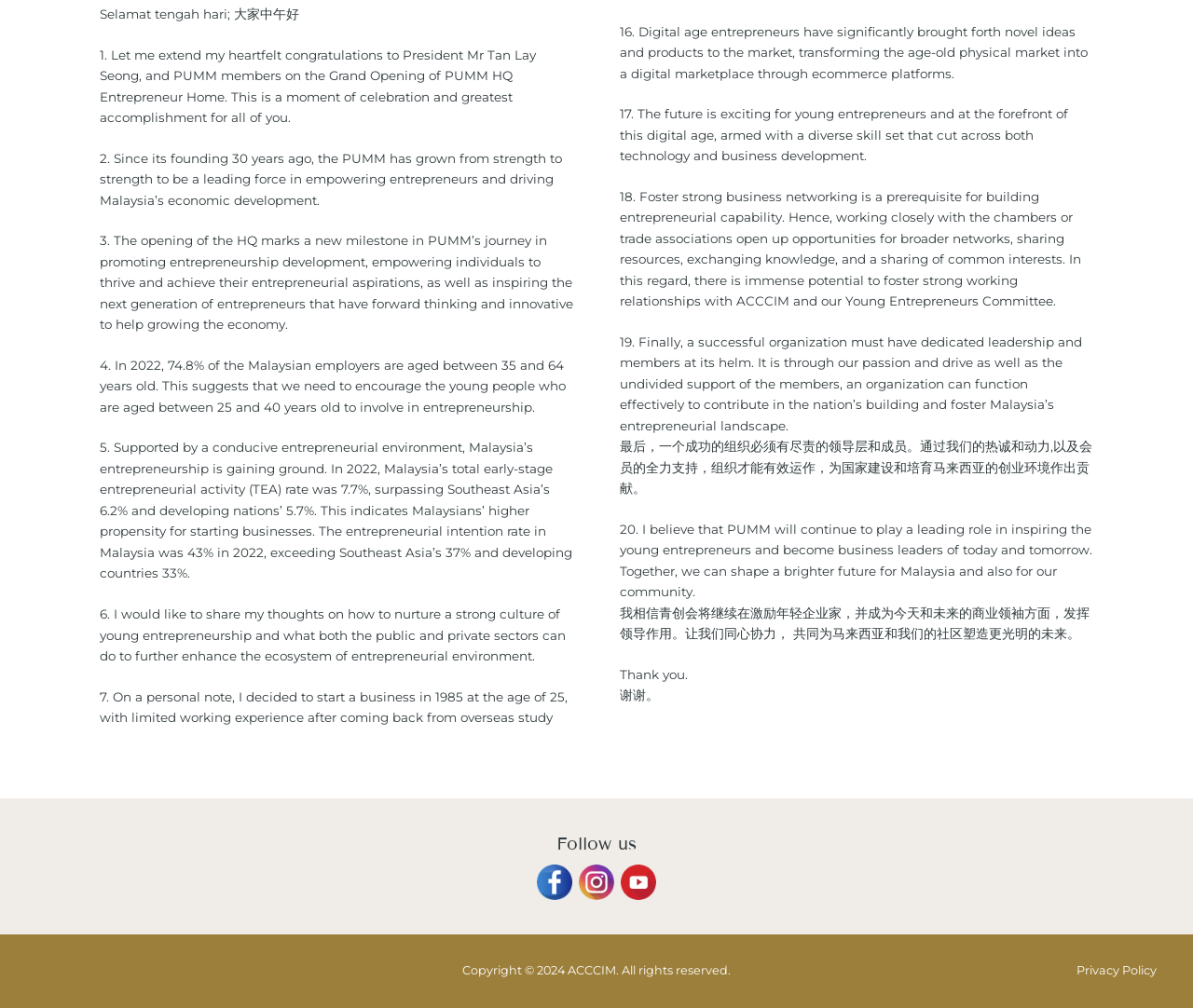What is the congratulatory message for?
Give a single word or phrase as your answer by examining the image.

PUMM HQ Entrepreneur Home